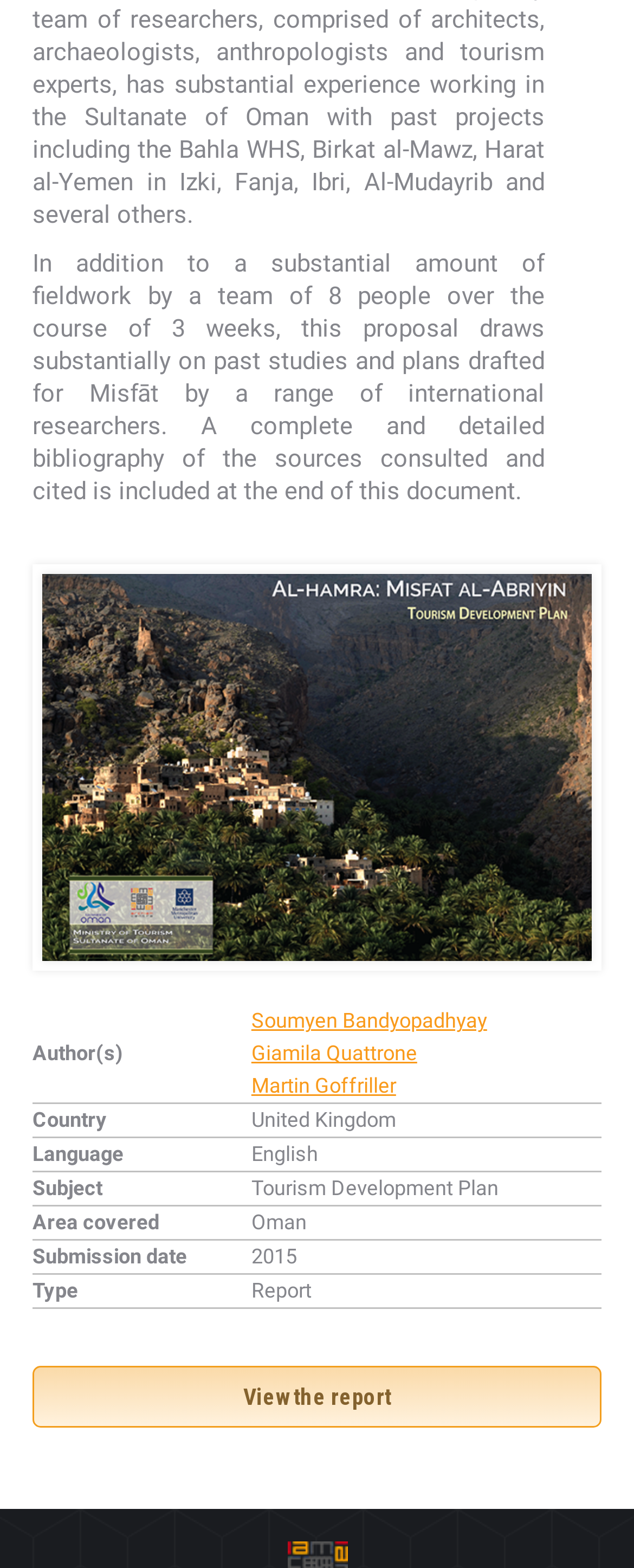Please provide a one-word or short phrase answer to the question:
What is the language of the report?

English